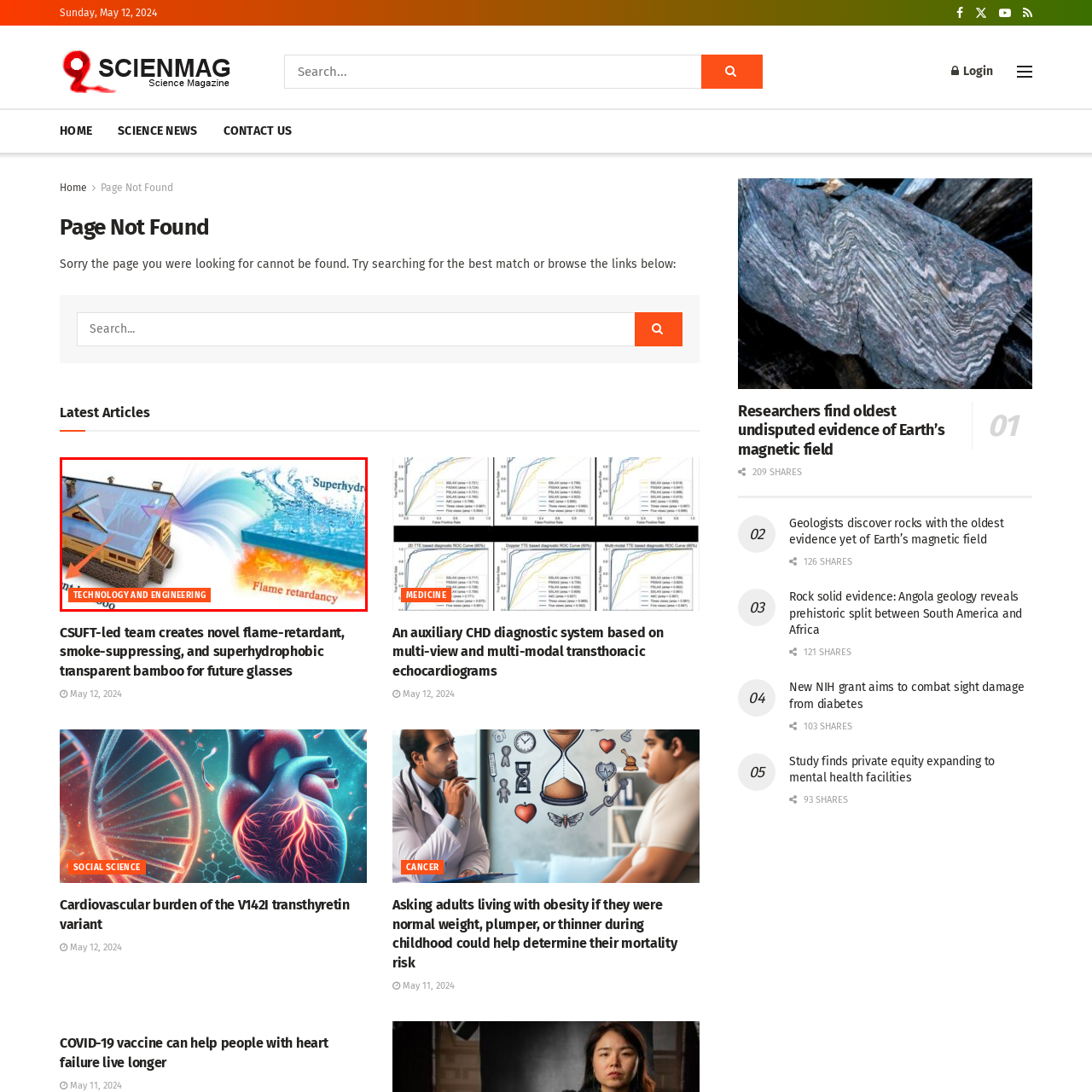What are the dual functionalities showcased on the right side?
Scrutinize the image inside the red bounding box and provide a detailed and extensive answer to the question.

The right side of the image visually communicates the dual functionalities of the roofing system by showcasing water droplets repelling off the surface, indicating its superhydrophobic capabilities, alongside flames to represent its fire-resistant features.